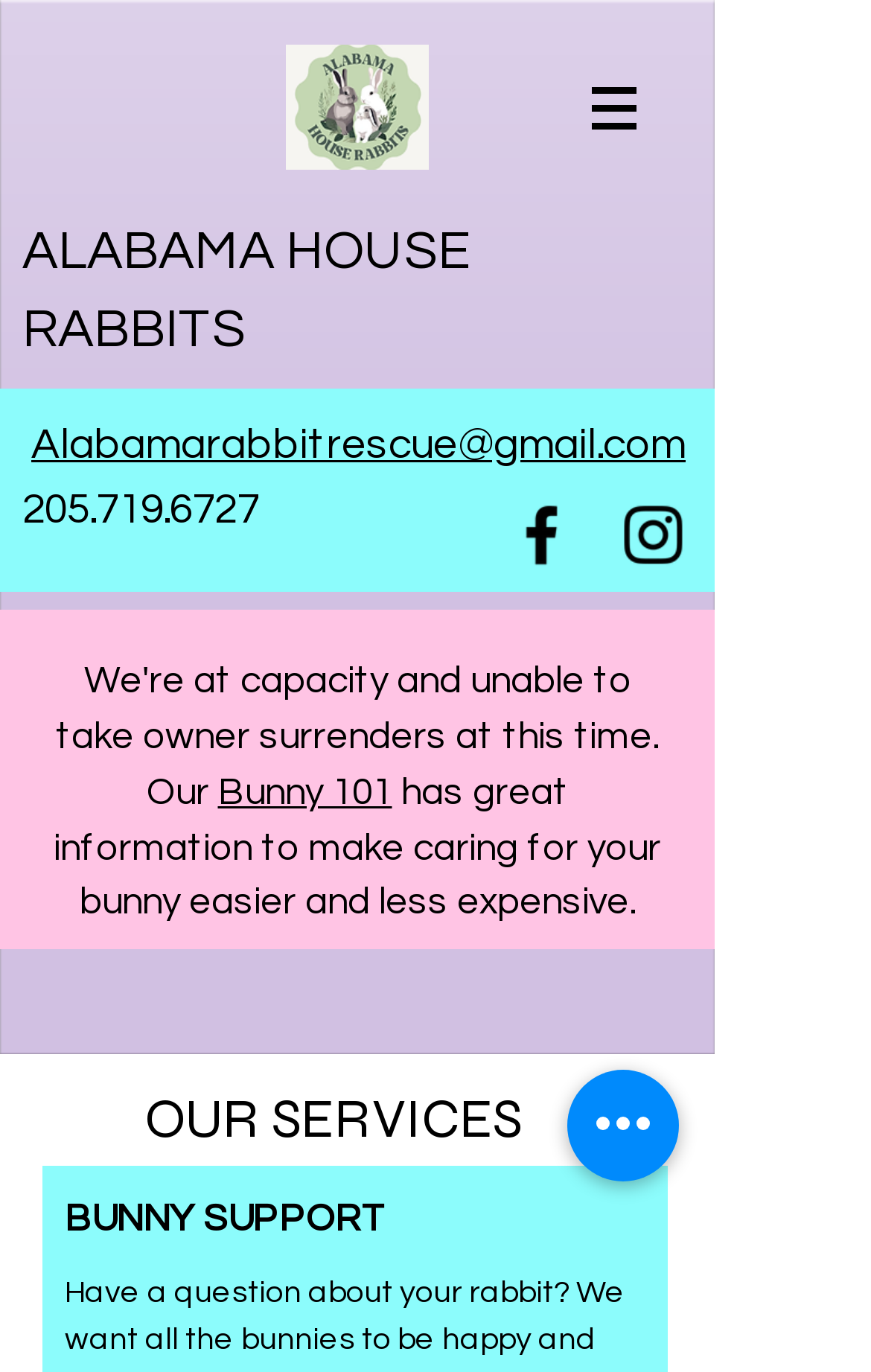Describe all the key features and sections of the webpage thoroughly.

The webpage is about the services provided by Alabama Rabbit Rescue. At the top left, there is a logo of the organization, an image of 'ahr_logo.png'. To the right of the logo, there is a navigation menu labeled 'Site' with a button that has a popup menu. Below the navigation menu, there is a large heading 'ALABAMA HOUSE RABBITS' that spans most of the width of the page.

On the top right, there is a social bar with links to Facebook and Instagram, each accompanied by an image of the respective social media platform's logo. Below the social bar, there is a section with contact information, including an email address and a phone number.

Further down, there is a section that promotes 'Bunny 101', which is described as having great information to make caring for your bunny easier and less expensive. Below this section, there is a heading 'OUR SERVICES' that marks the beginning of a list of services provided by the organization. The first service listed is 'BUNNY SUPPORT'.

At the bottom of the page, there is a button labeled 'Quick actions'. Overall, the webpage has a simple and organized layout, with clear headings and concise text that effectively communicates the services provided by Alabama Rabbit Rescue.